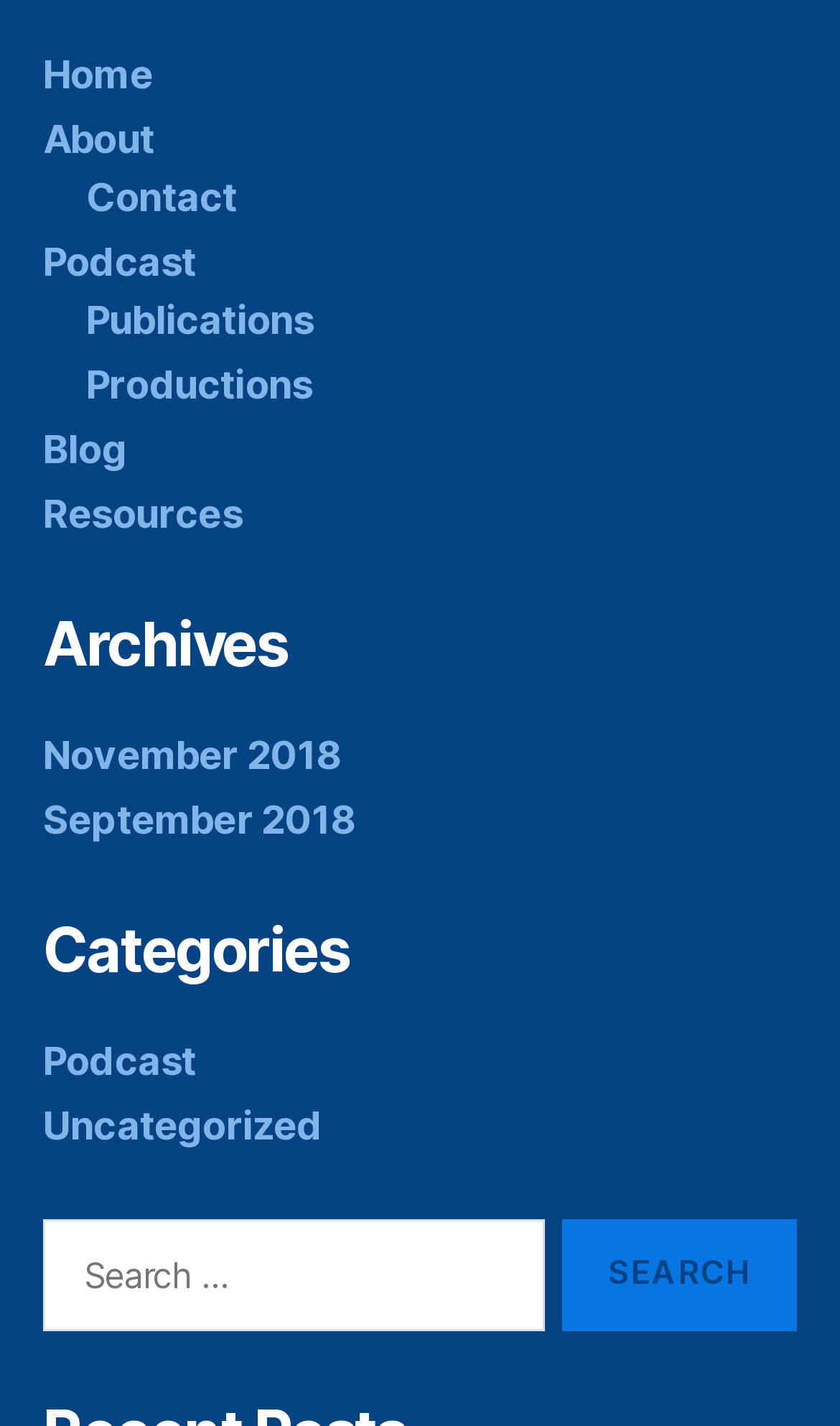Find the bounding box coordinates for the area that must be clicked to perform this action: "go to podcast page".

[0.051, 0.167, 0.234, 0.199]